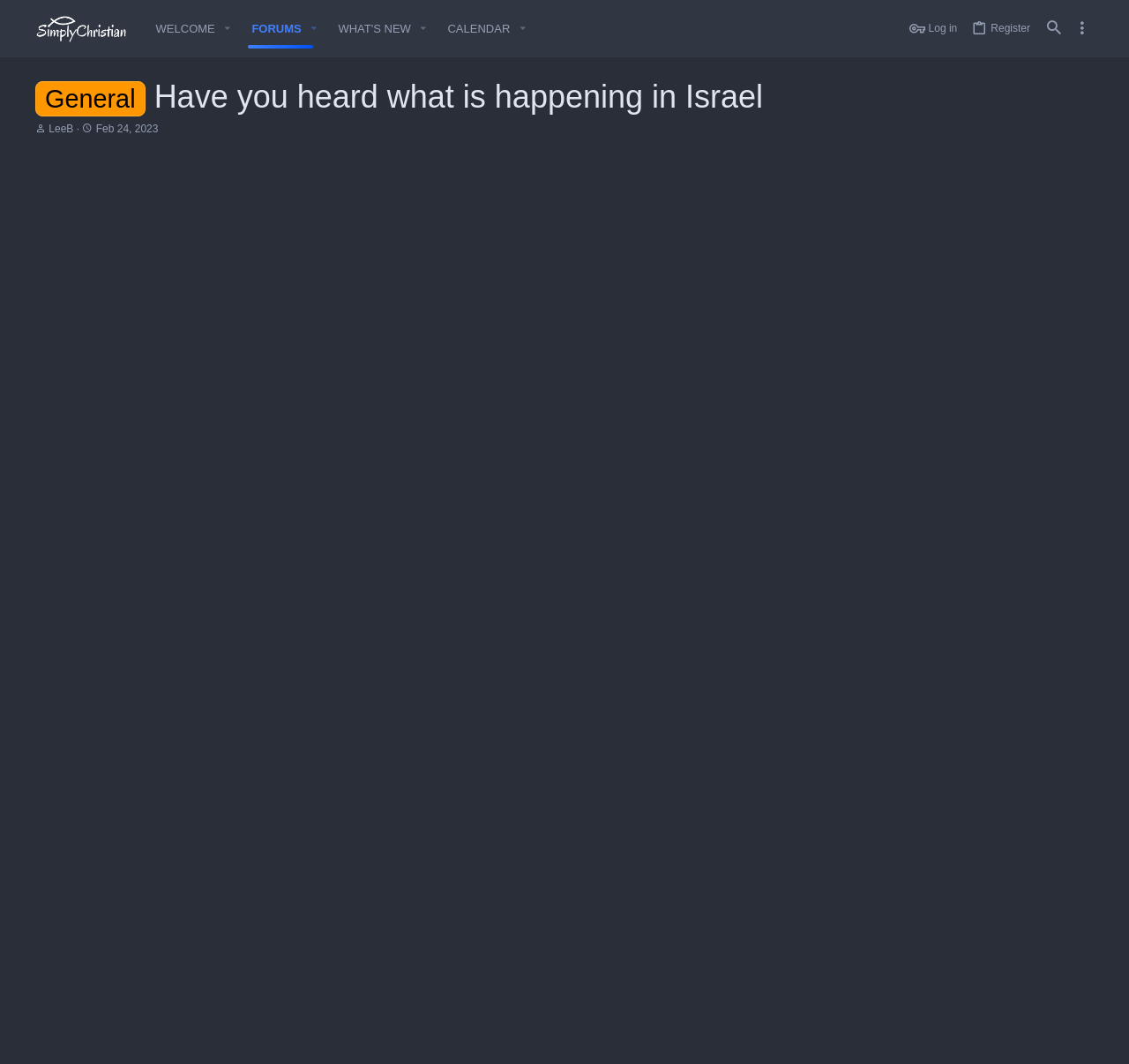Summarize the webpage in an elaborate manner.

This webpage appears to be a forum or discussion board, with a focus on Christian topics. At the top of the page, there is a navigation menu with links to various sections, including "WELCOME", "FORUMS", "WHAT'S NEW", and "CALENDAR". There are also buttons to toggle expanded menus and a search bar at the top right corner.

Below the navigation menu, there is a heading that reads "General - Have you heard what is happening in Israel | Simply Christian". This is followed by a thread starter's information, including their username "LeeB" and a timestamp of "Feb 24, 2023 at 1:20 PM".

The main content of the page is a discussion thread, with the original post written by "LeeB". The post discusses the recent election in Israel and its potential implications for prophecy. The text is quite lengthy and provides some background information on the situation.

Below the original post, there are several replies from other users, including "Kaironaut". Each reply includes the user's name, a timestamp, and their response to the original post. The replies are formatted in a similar way to the original post, with the user's information displayed above their response.

Throughout the page, there are various links and buttons that allow users to interact with the discussion thread, such as sharing the post or viewing the user's profile. There are also several images scattered throughout the page, including user avatars and icons.